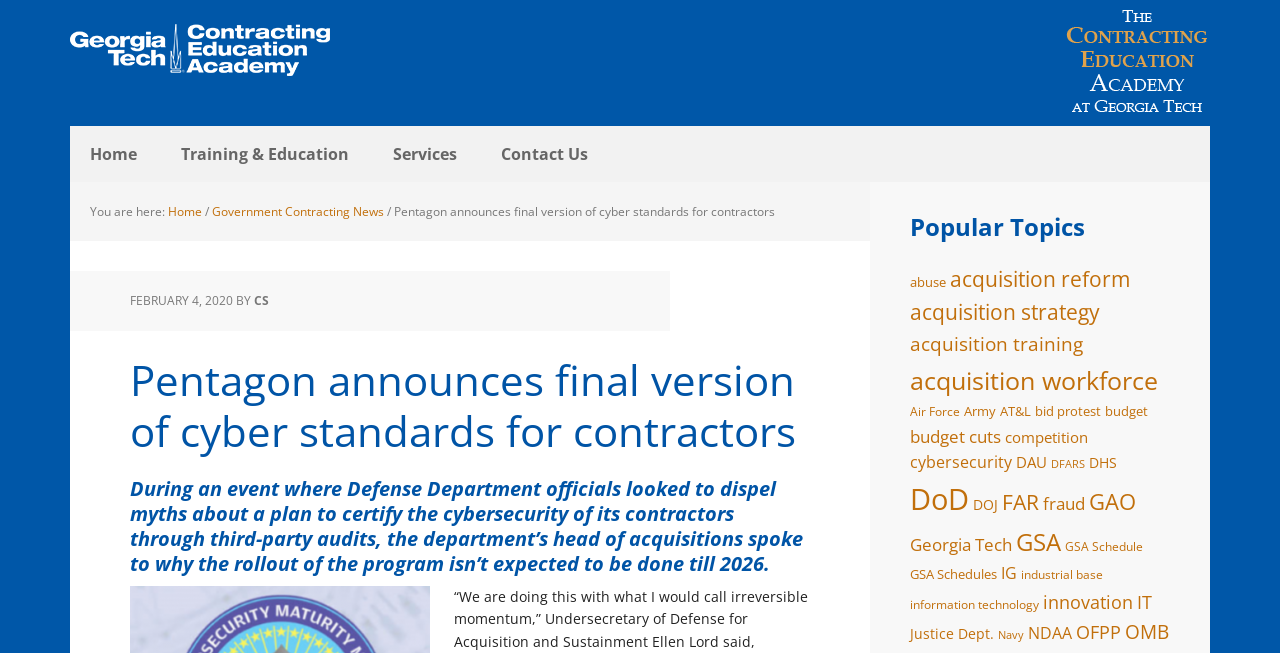Can you find and generate the webpage's heading?

Pentagon announces final version of cyber standards for contractors